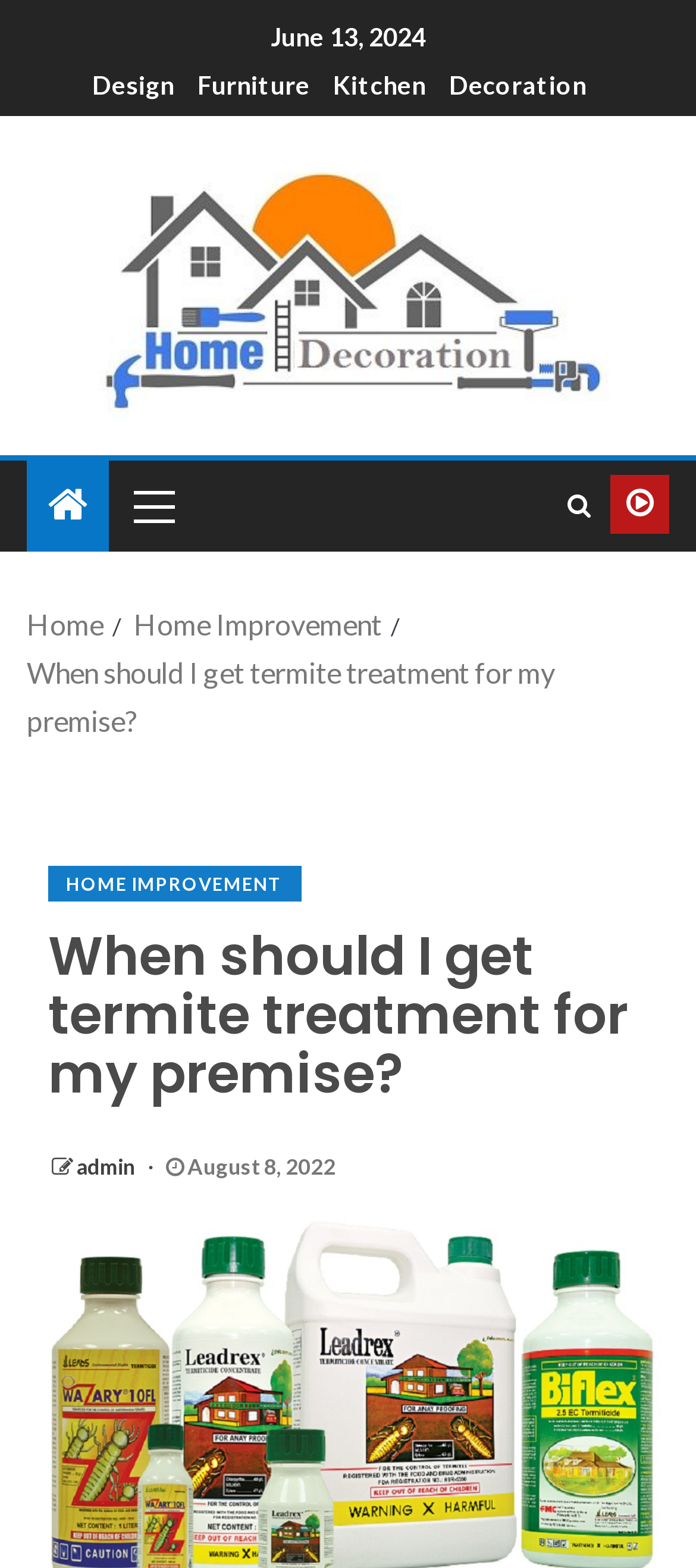Produce an elaborate caption capturing the essence of the webpage.

The webpage is about termite treatment and home improvement. At the top, there is a date "June 13, 2024" displayed prominently. Below it, there are four navigation links: "Design", "Furniture", "Kitchen", and "Decoration", which are aligned horizontally. 

To the right of these links, there is a larger link "Farm Home Decorating News" with an accompanying image. Below this image, there are two more links and a primary menu control. On the top-right corner, there are three more links, including a search icon and two more links.

The main content of the webpage is an article about termite treatment, which is divided into sections. The title of the article "When should I get termite treatment for my premise?" is displayed in a large font. Below the title, there is a subheading "HOME IMPROVEMENT" and a link to the author "admin". The article also includes a date "August 8, 2022" and the main content of the article, which discusses the different types of termites, including subterranean and dry wood termites.

On the top-left corner, there is a navigation menu with breadcrumbs, which includes links to "Home", "Home Improvement", and the current page "When should I get termite treatment for my premise?".